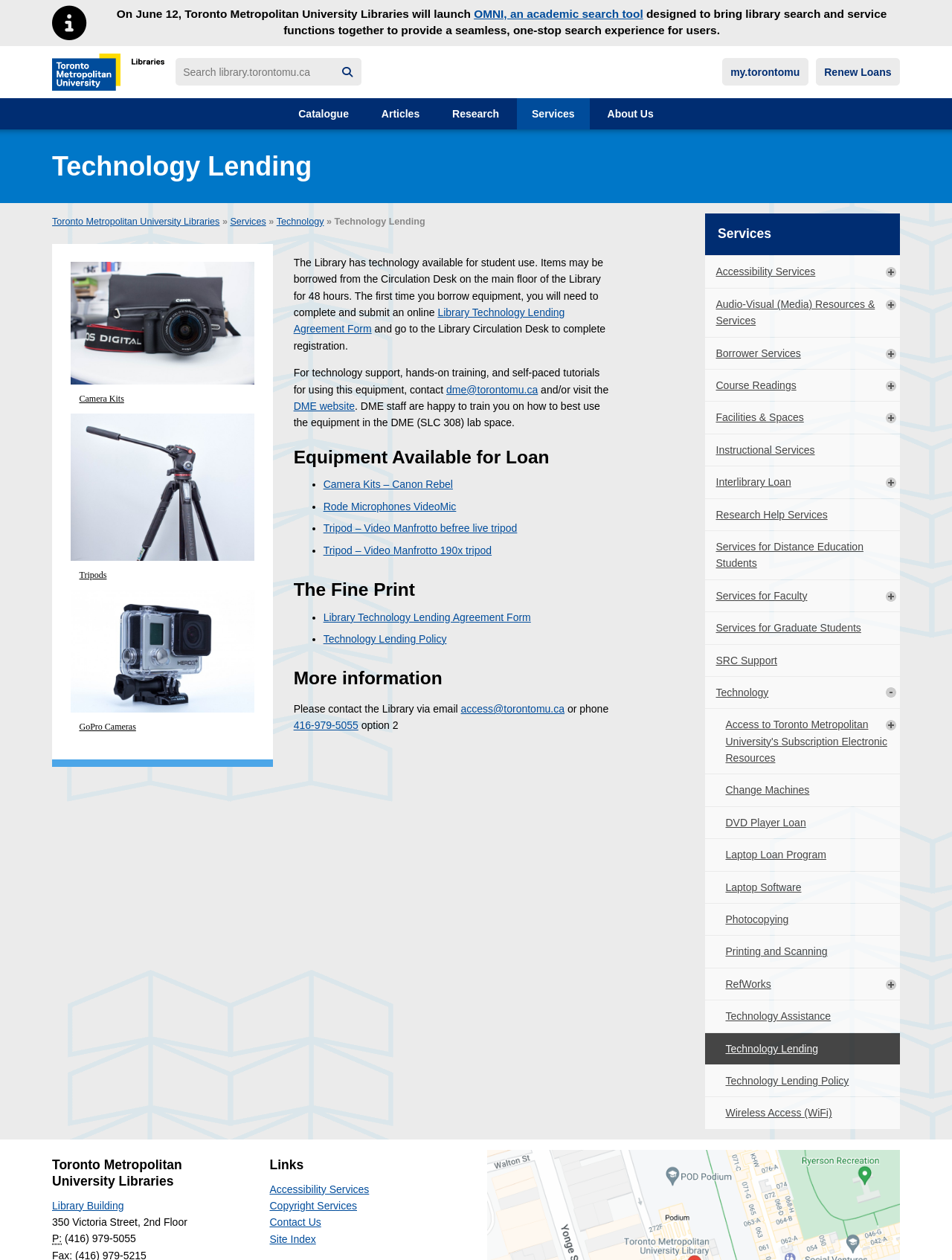What is the name of the library?
From the image, respond using a single word or phrase.

Toronto Metropolitan University Libraries